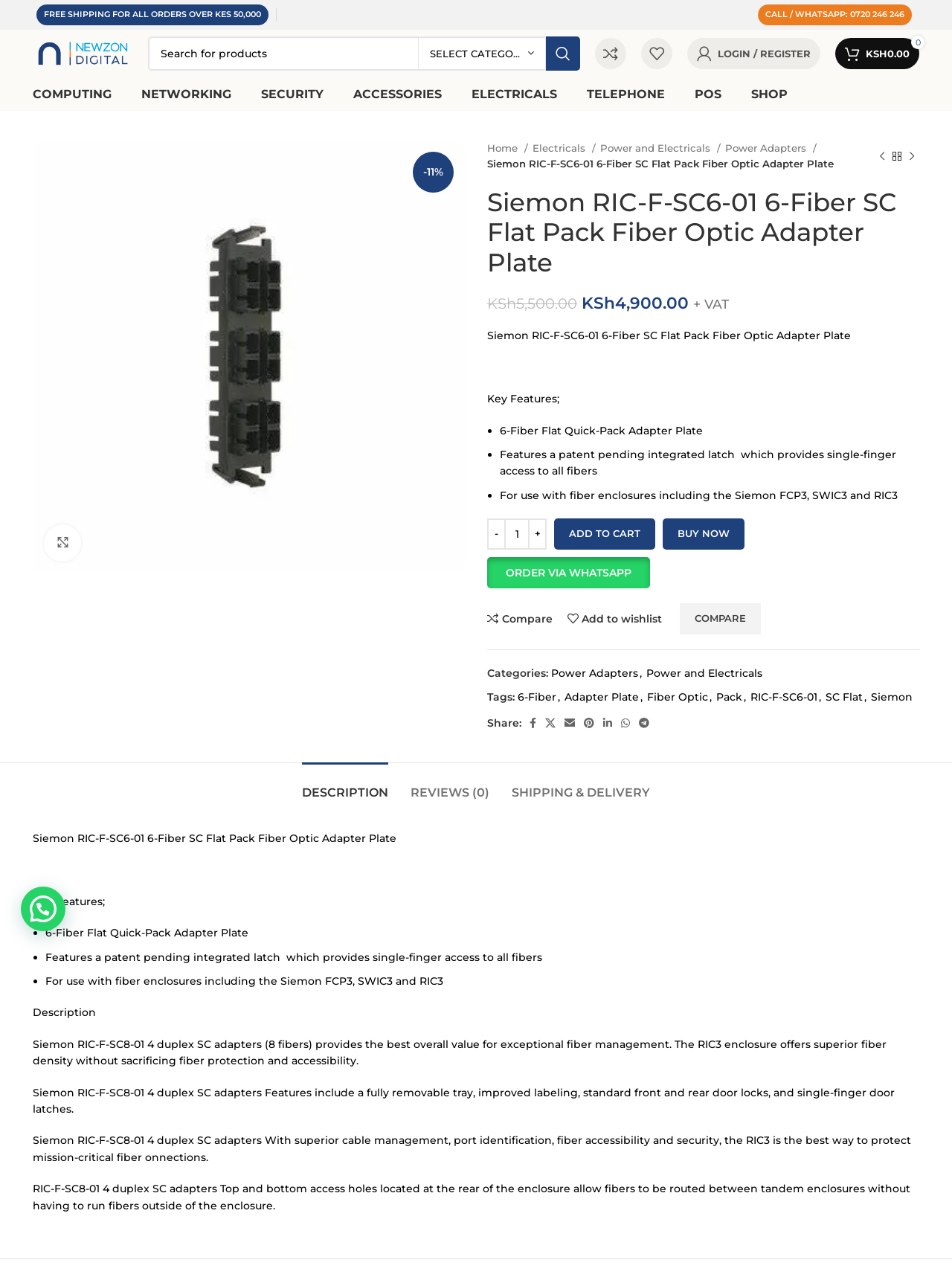Can you determine the bounding box coordinates of the area that needs to be clicked to fulfill the following instruction: "Read about Neil Witherow's story"?

None